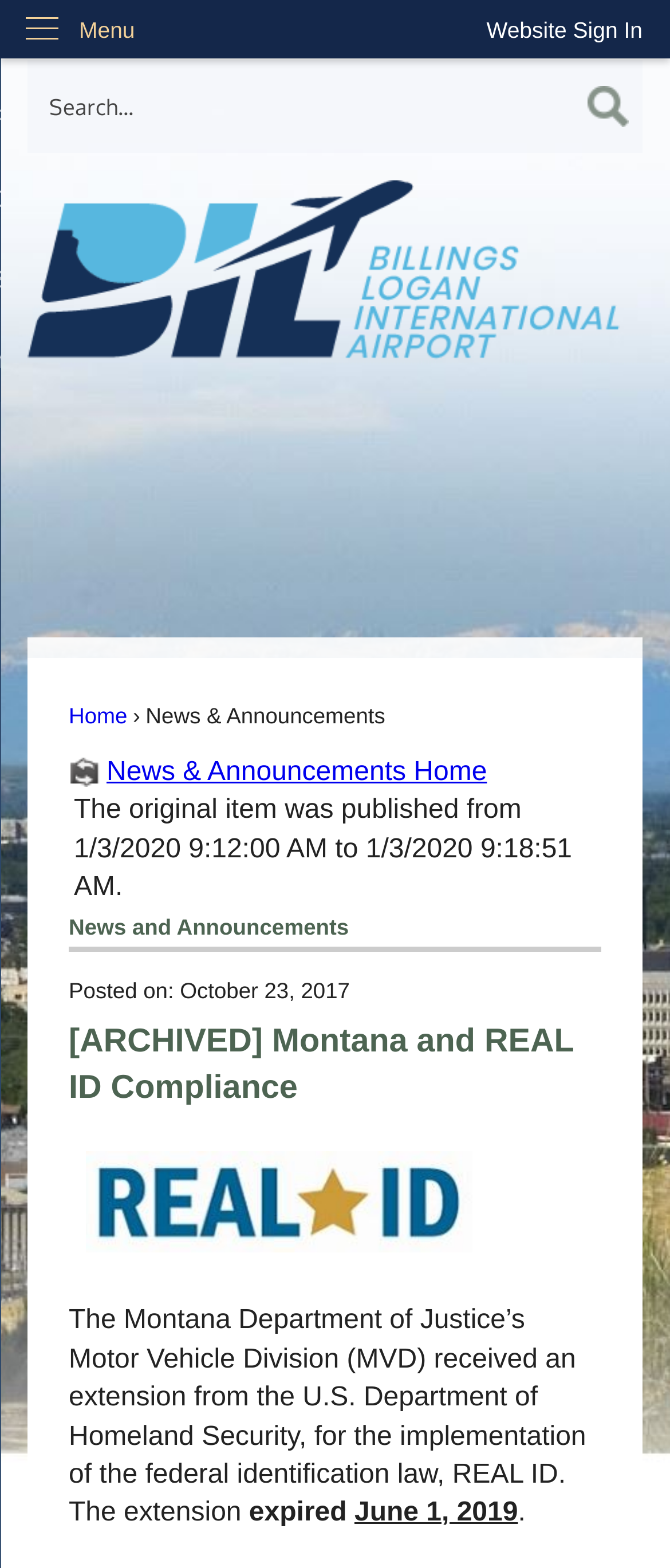When did the extension for REAL ID implementation expire?
Kindly offer a detailed explanation using the data available in the image.

I found the answer by reading the text content of the webpage, which explicitly states that the extension expired on June 1, 2019.